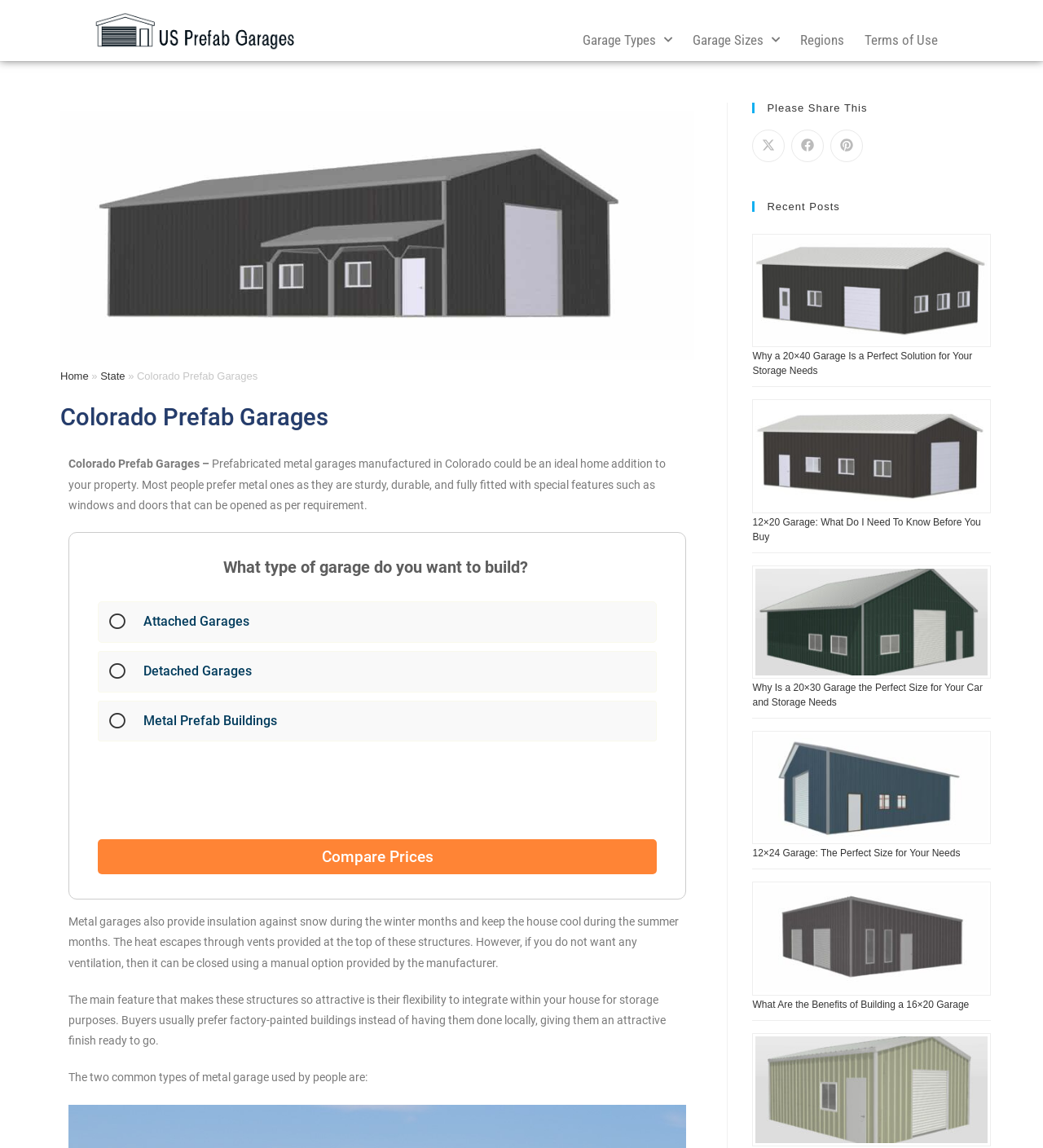Consider the image and give a detailed and elaborate answer to the question: 
What are the two common types of metal garage used by people?

The webpage mentions that the two common types of metal garage used by people are not specified, but it provides information about the features and benefits of metal garages.